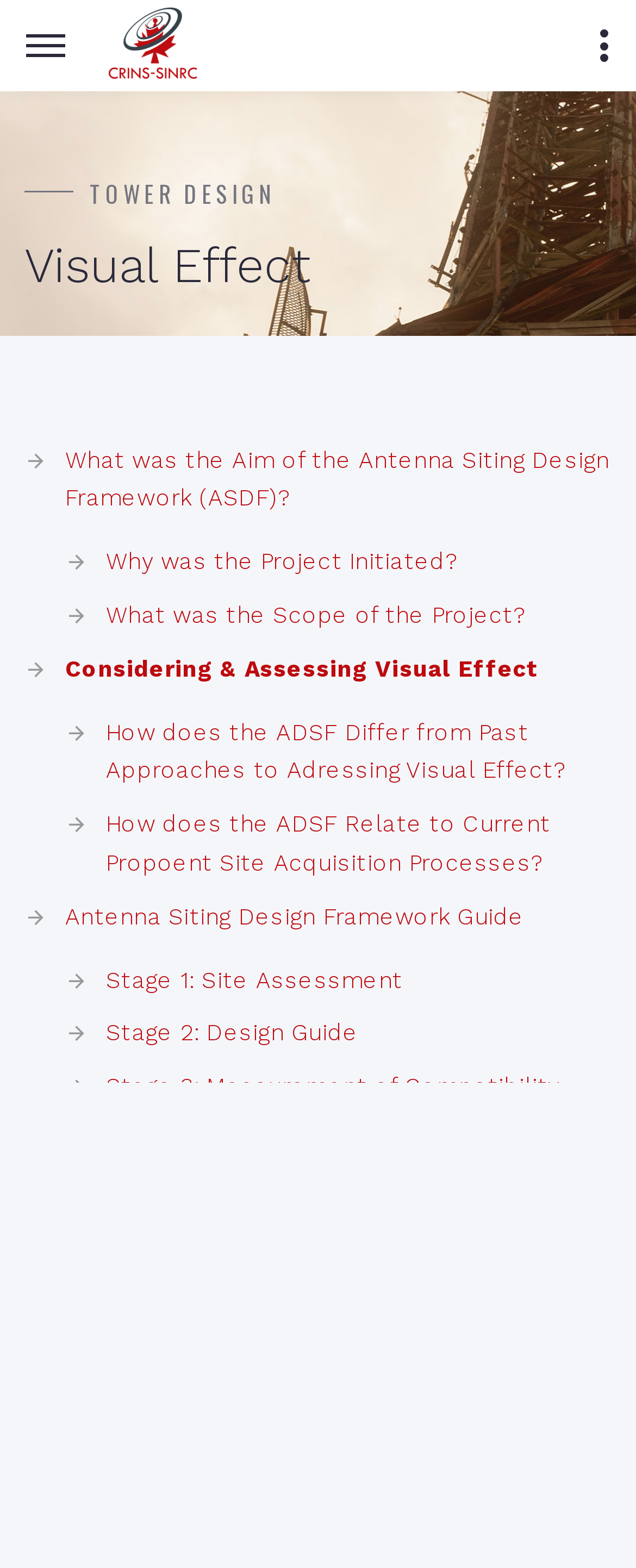Please provide the bounding box coordinates for the element that needs to be clicked to perform the instruction: "Read about TOWER DESIGN". The coordinates must consist of four float numbers between 0 and 1, formatted as [left, top, right, bottom].

[0.038, 0.11, 0.962, 0.136]